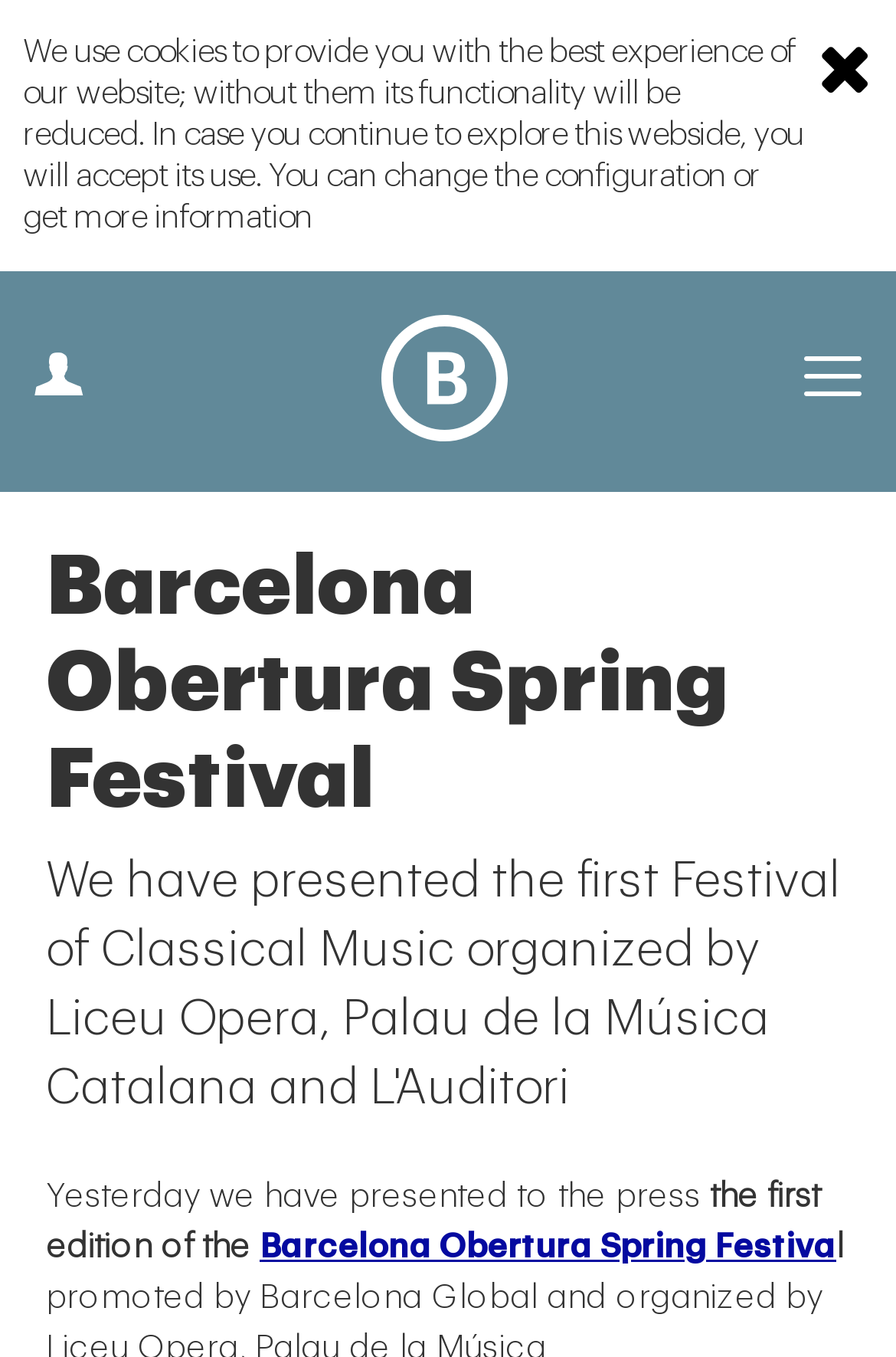Please give a short response to the question using one word or a phrase:
What is the name of the festival presented by Liceu Opera, Palau de la Música Catalana, and L'Auditori?

Barcelona Obertura Spring Festival